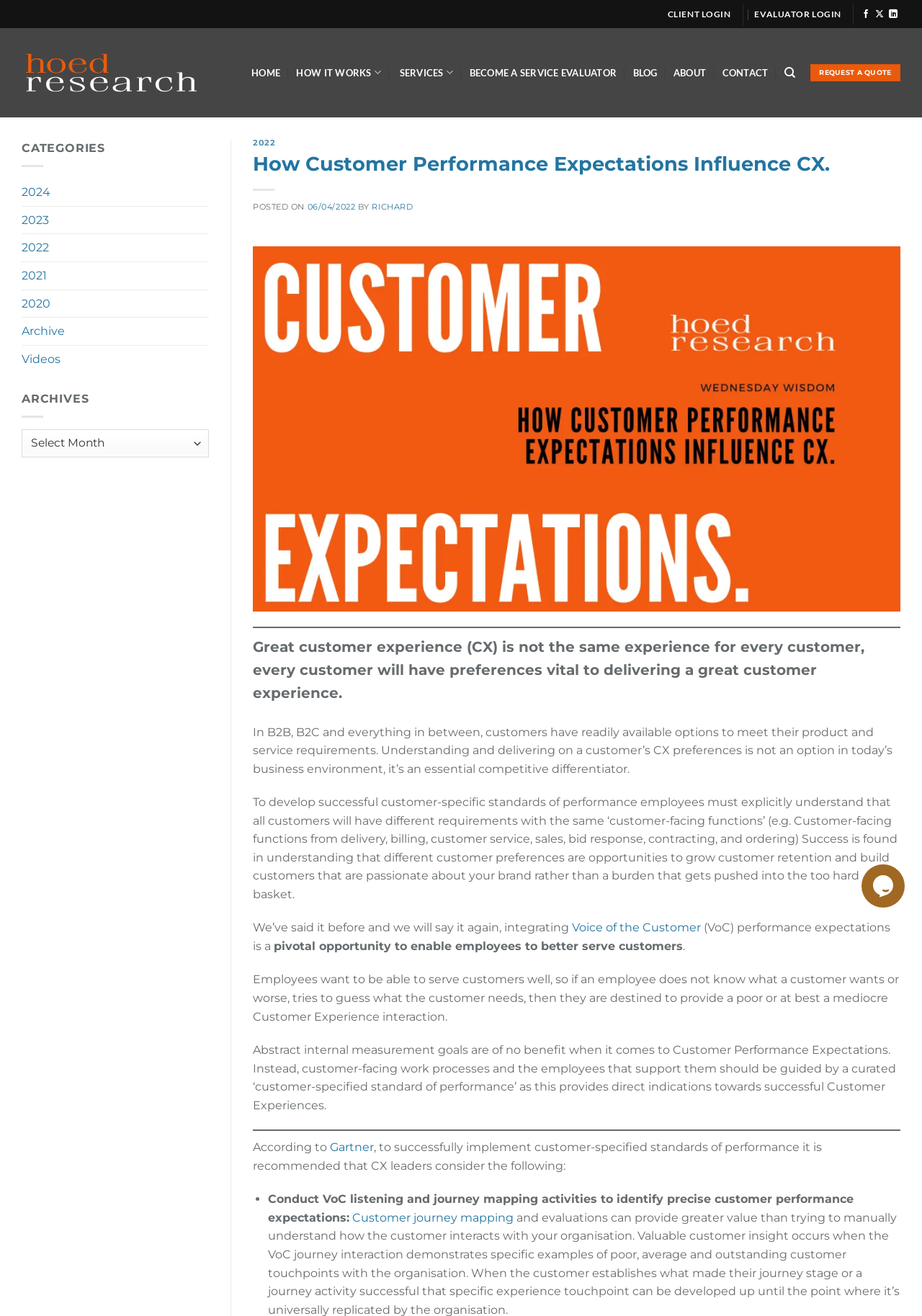Using the element description: "Become a Service Evaluator", determine the bounding box coordinates for the specified UI element. The coordinates should be four float numbers between 0 and 1, [left, top, right, bottom].

[0.509, 0.021, 0.669, 0.089]